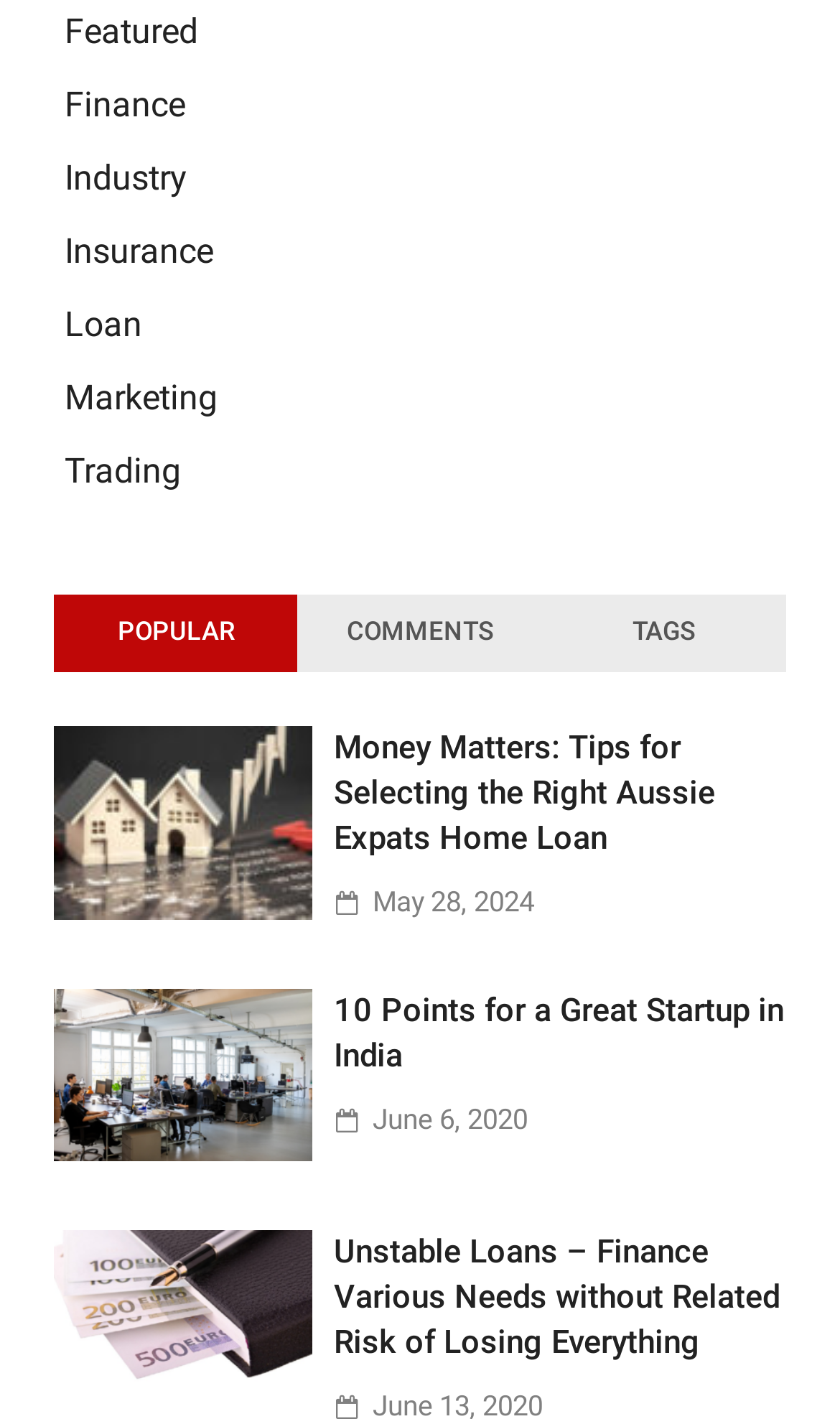Using floating point numbers between 0 and 1, provide the bounding box coordinates in the format (top-left x, top-left y, bottom-right x, bottom-right y). Locate the UI element described here: Tags

[0.645, 0.419, 0.936, 0.473]